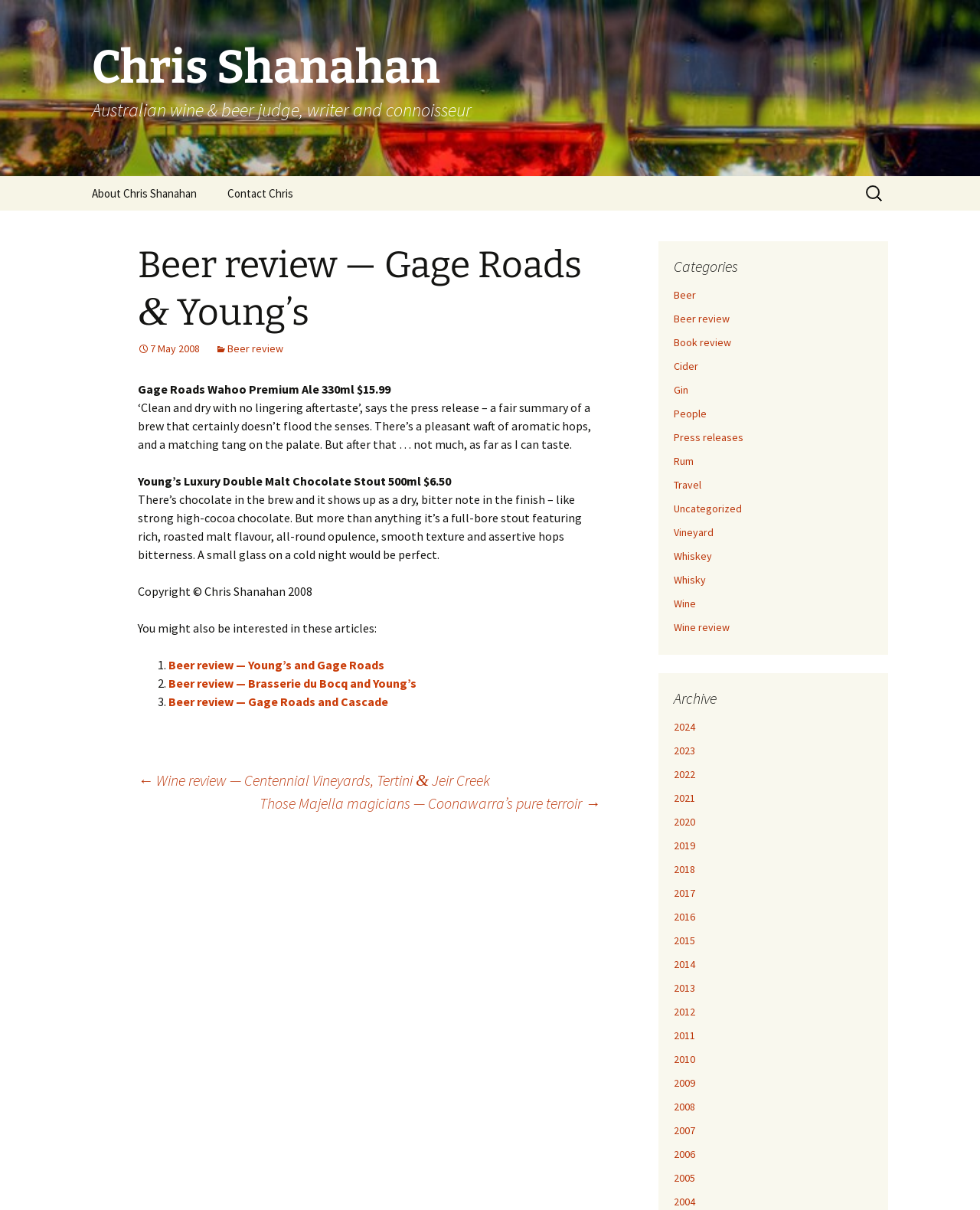Can you identify the bounding box coordinates of the clickable region needed to carry out this instruction: 'Go to the archive of 2008'? The coordinates should be four float numbers within the range of 0 to 1, stated as [left, top, right, bottom].

[0.688, 0.909, 0.709, 0.92]